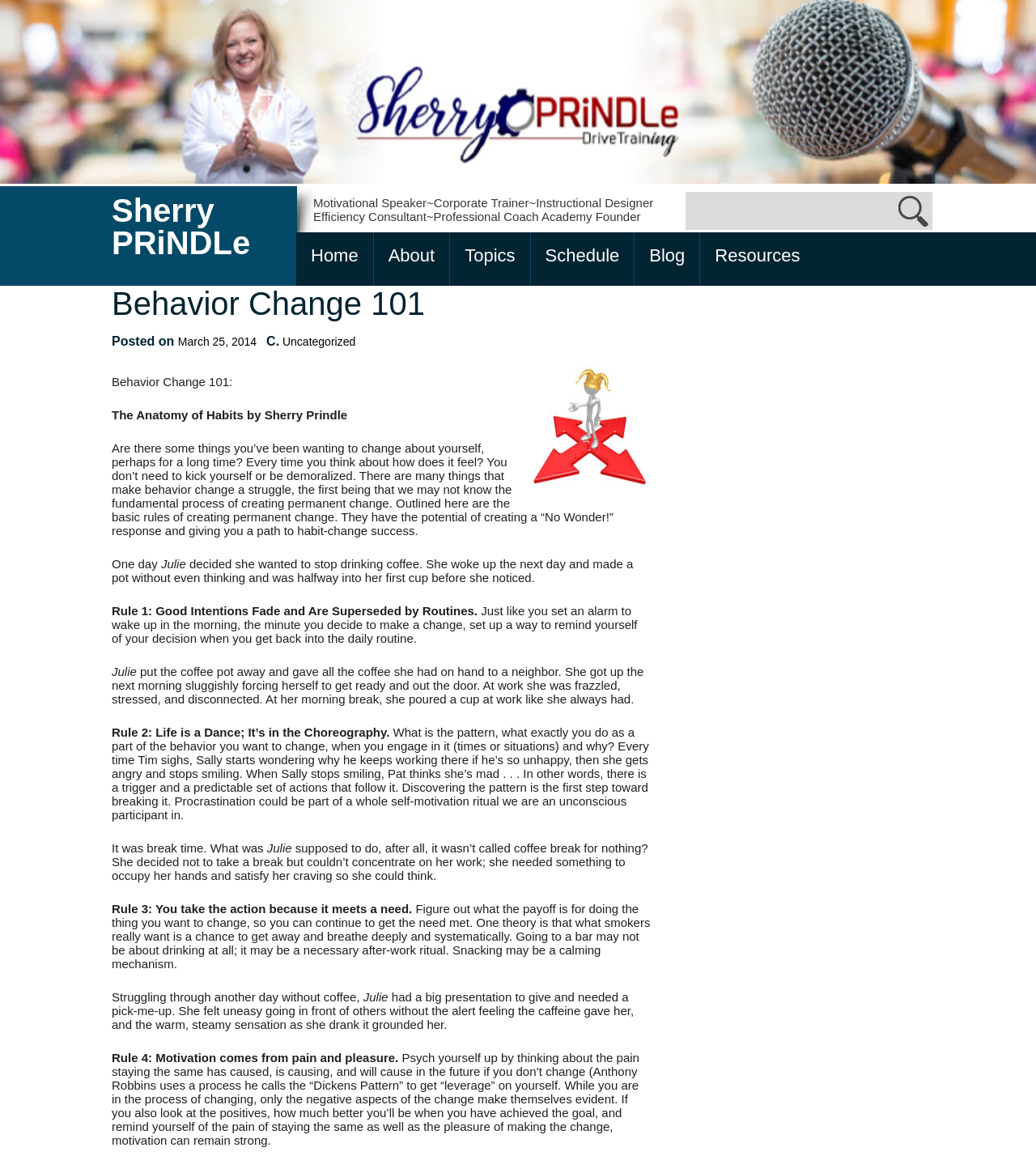Find the bounding box coordinates of the UI element according to this description: "parent_node: Sherry PRiNDLe".

[0.0, 0.149, 1.0, 0.161]